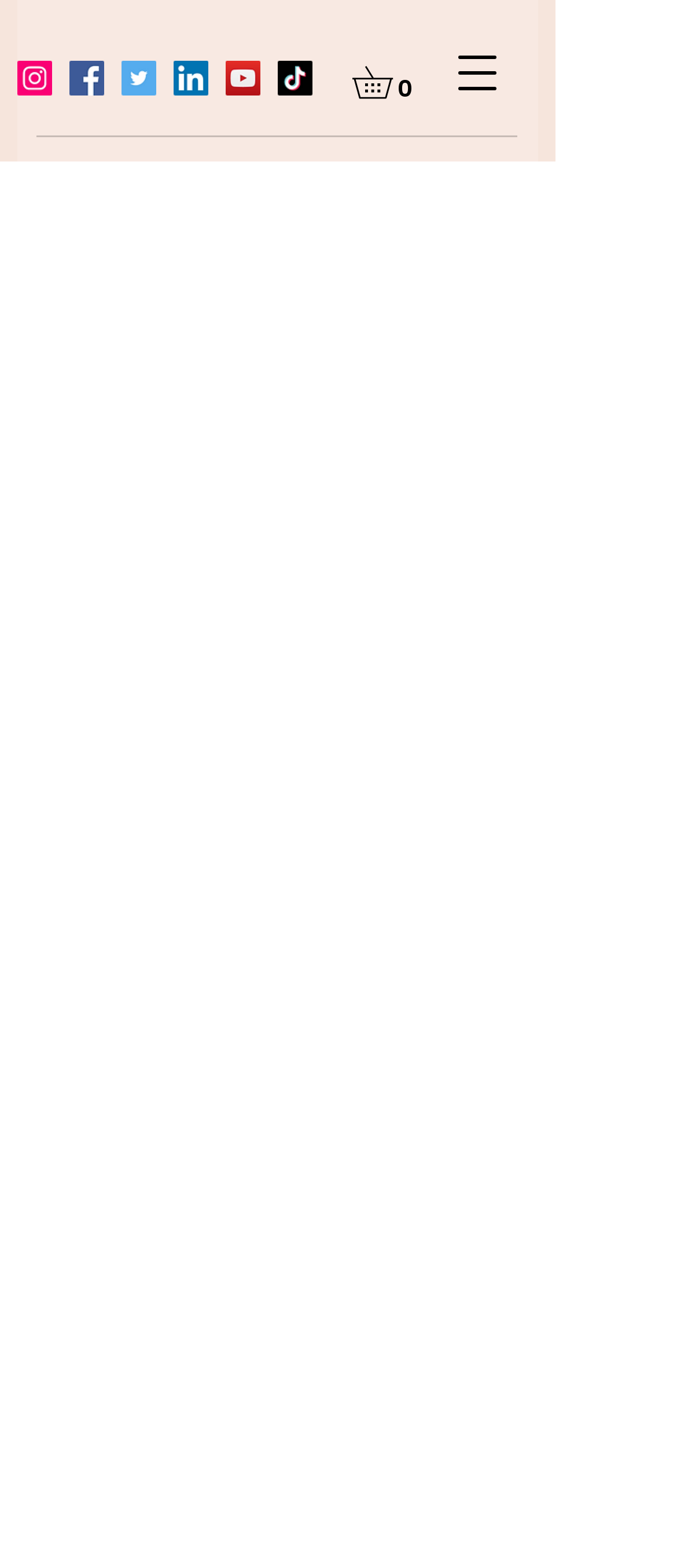Describe every aspect of the webpage comprehensively.

The webpage is about Asteria, a member of the Rose Clan, and appears to be a profile or character page. At the top, there is a cart icon with the text "Cart with 0 items" and a navigation menu button on the right side. Below the navigation menu button, there is a social bar with five social media icons, including Instagram, Facebook, Twitter, LinkedIn, and YouTube, each with its respective image. These icons are aligned horizontally and take up about half of the screen width.

The Asteria fairy is described as wearing an off-white rose dress trimmed with a yellow silk rose at the waist, and having flame orange hair. However, there is no image of Asteria on the page, at least not according to the provided accessibility tree.